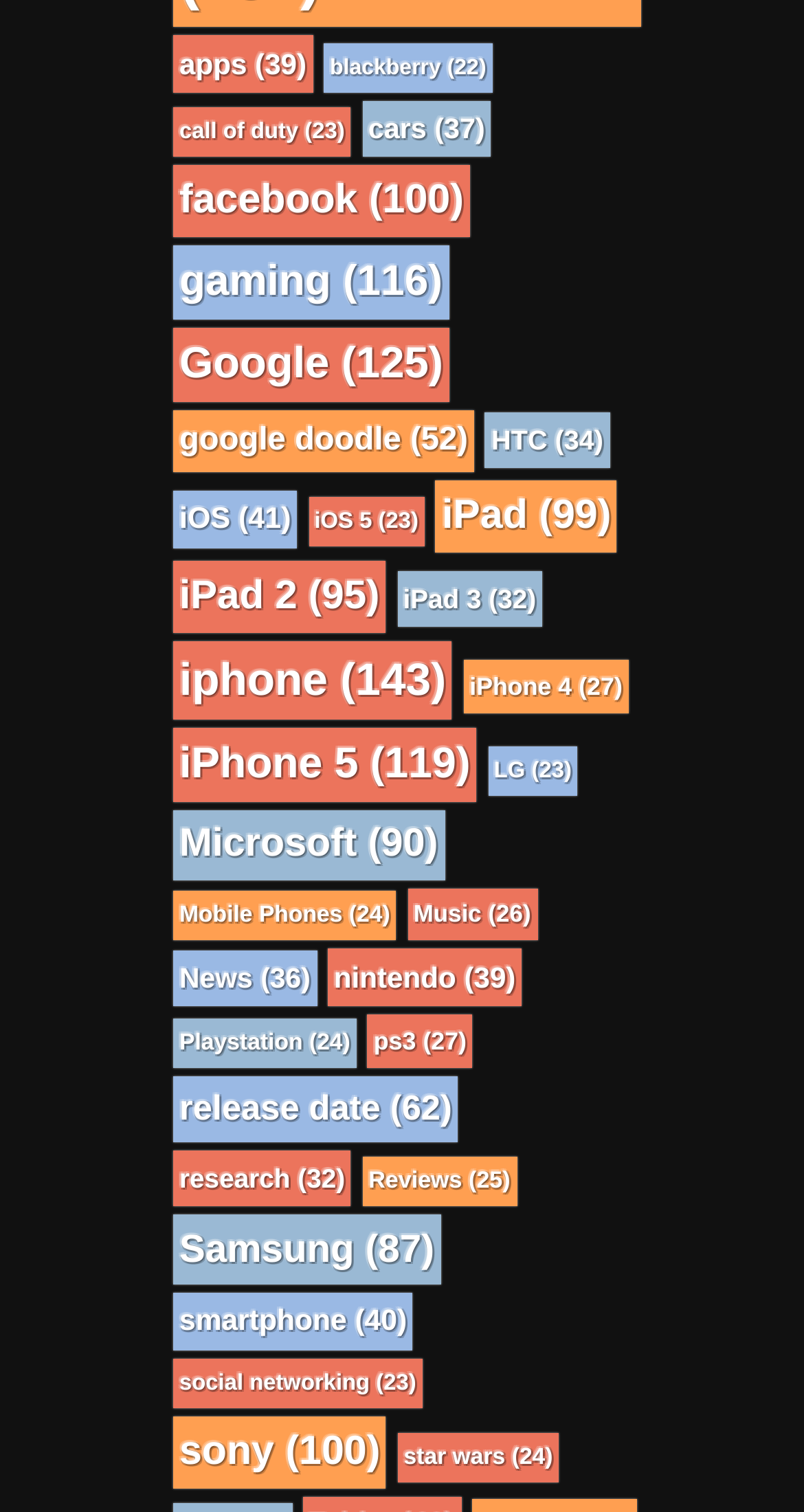Please indicate the bounding box coordinates of the element's region to be clicked to achieve the instruction: "View 'facebook' items". Provide the coordinates as four float numbers between 0 and 1, i.e., [left, top, right, bottom].

[0.215, 0.109, 0.585, 0.156]